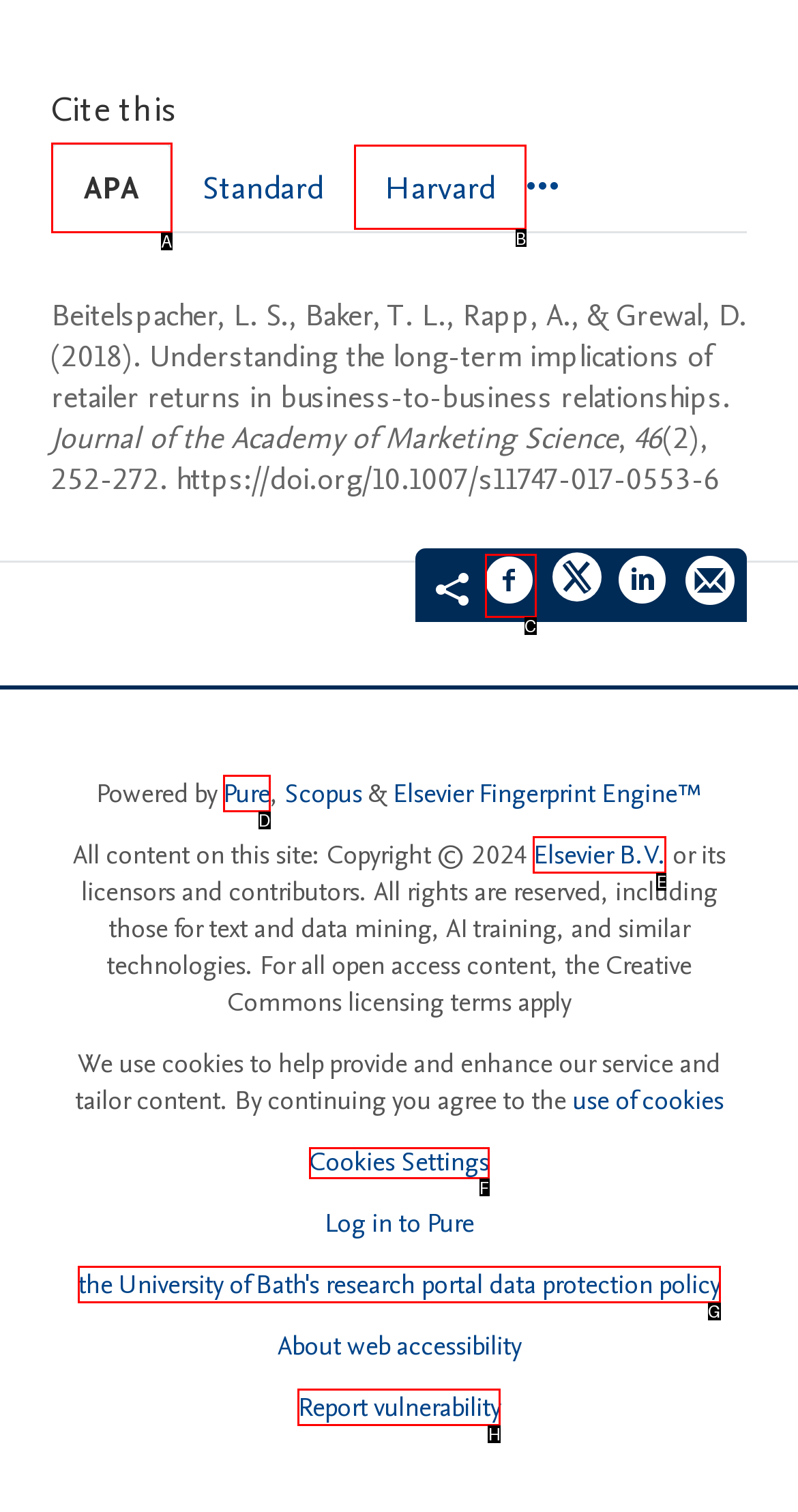For the instruction: View citation in Harvard style, determine the appropriate UI element to click from the given options. Respond with the letter corresponding to the correct choice.

B